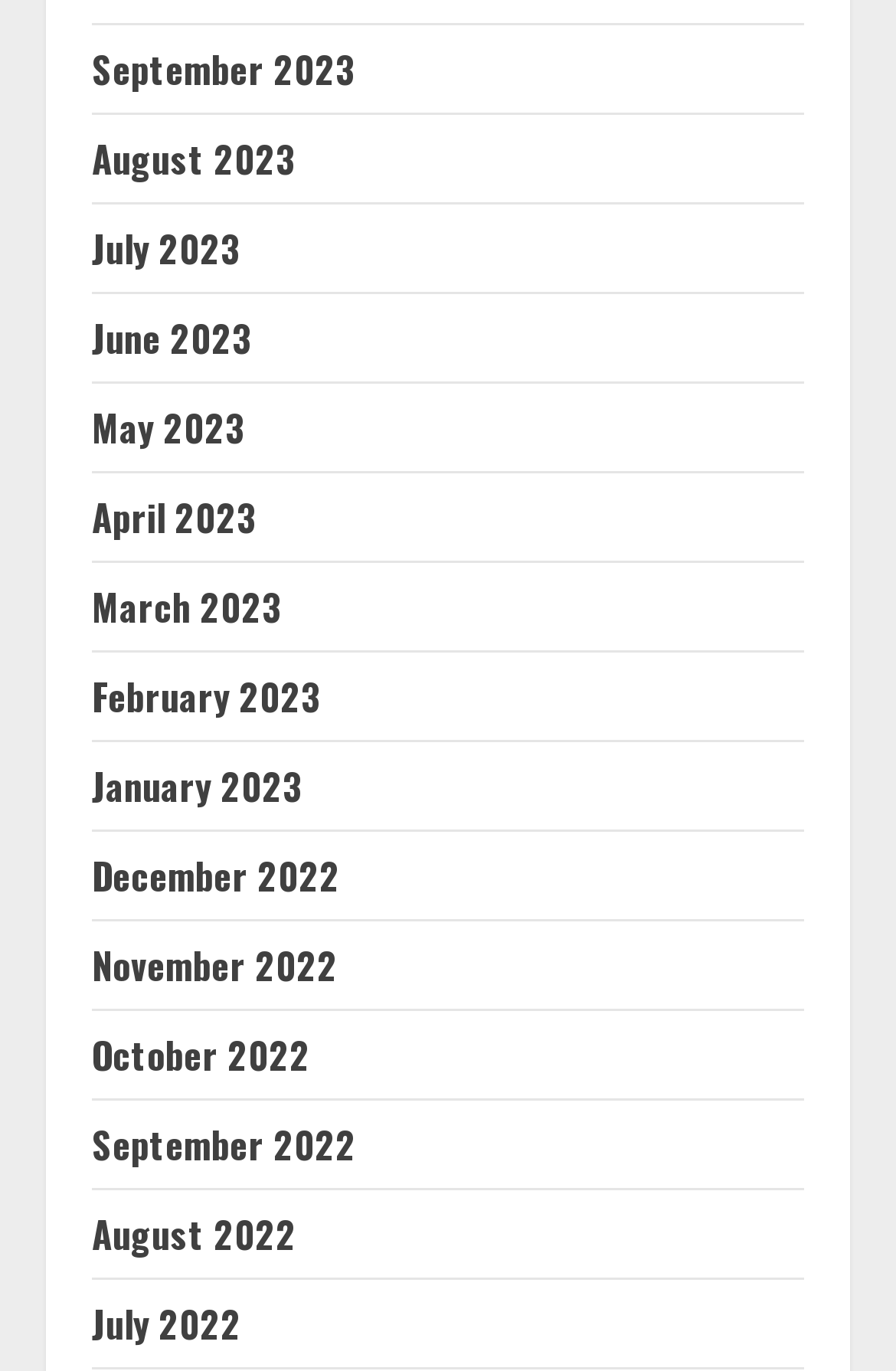What is the position of the 'June 2023' link?
From the screenshot, provide a brief answer in one word or phrase.

Fourth from the top